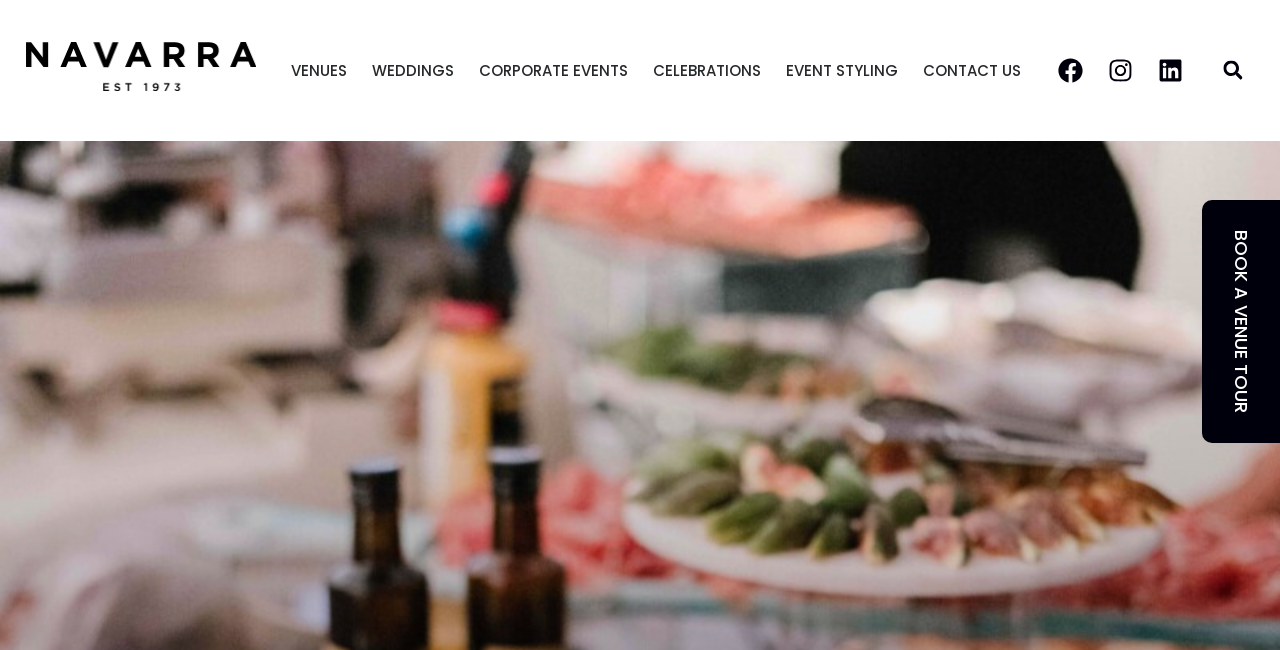Provide an in-depth caption for the elements present on the webpage.

The webpage appears to be the homepage of Navarra Chef's, a catering service. At the top, there is a navigation menu with links to various pages, including "VENUES", "WEDDINGS", "CORPORATE EVENTS", "CELEBRATIONS", "EVENT STYLING", and "CONTACT US". These links are positioned horizontally, with "VENUES" on the left and "CONTACT US" on the right.

Below the navigation menu, there is a section with three social media links: "Facebook", "Instagram", and "Linkedin". Each link is accompanied by a corresponding image, and they are positioned horizontally, with "Facebook" on the left and "Linkedin" on the right.

To the left of the social media links, there is a logo or image, which is not explicitly described. Above the logo, there is a link with no text, which may be a homepage link.

On the top-right corner, there is a search bar with a "Search" button. The search bar is relatively small and positioned near the top edge of the page.

The meta description suggests that the webpage is related to Italian food and its cultural significance, but this theme is not explicitly reflected in the accessibility tree.